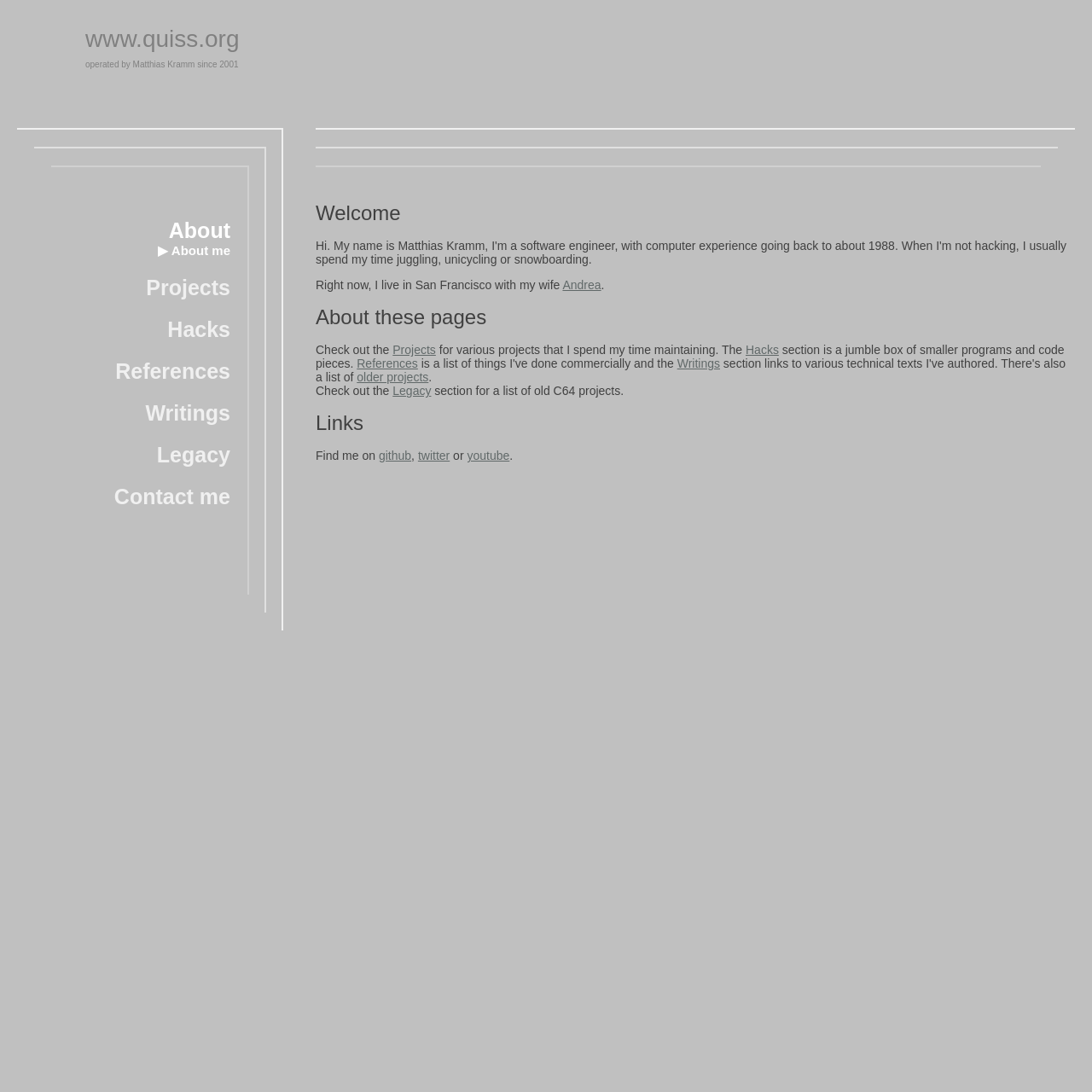Using the given element description, provide the bounding box coordinates (top-left x, top-left y, bottom-right x, bottom-right y) for the corresponding UI element in the screenshot: ▶ About me

[0.145, 0.223, 0.211, 0.236]